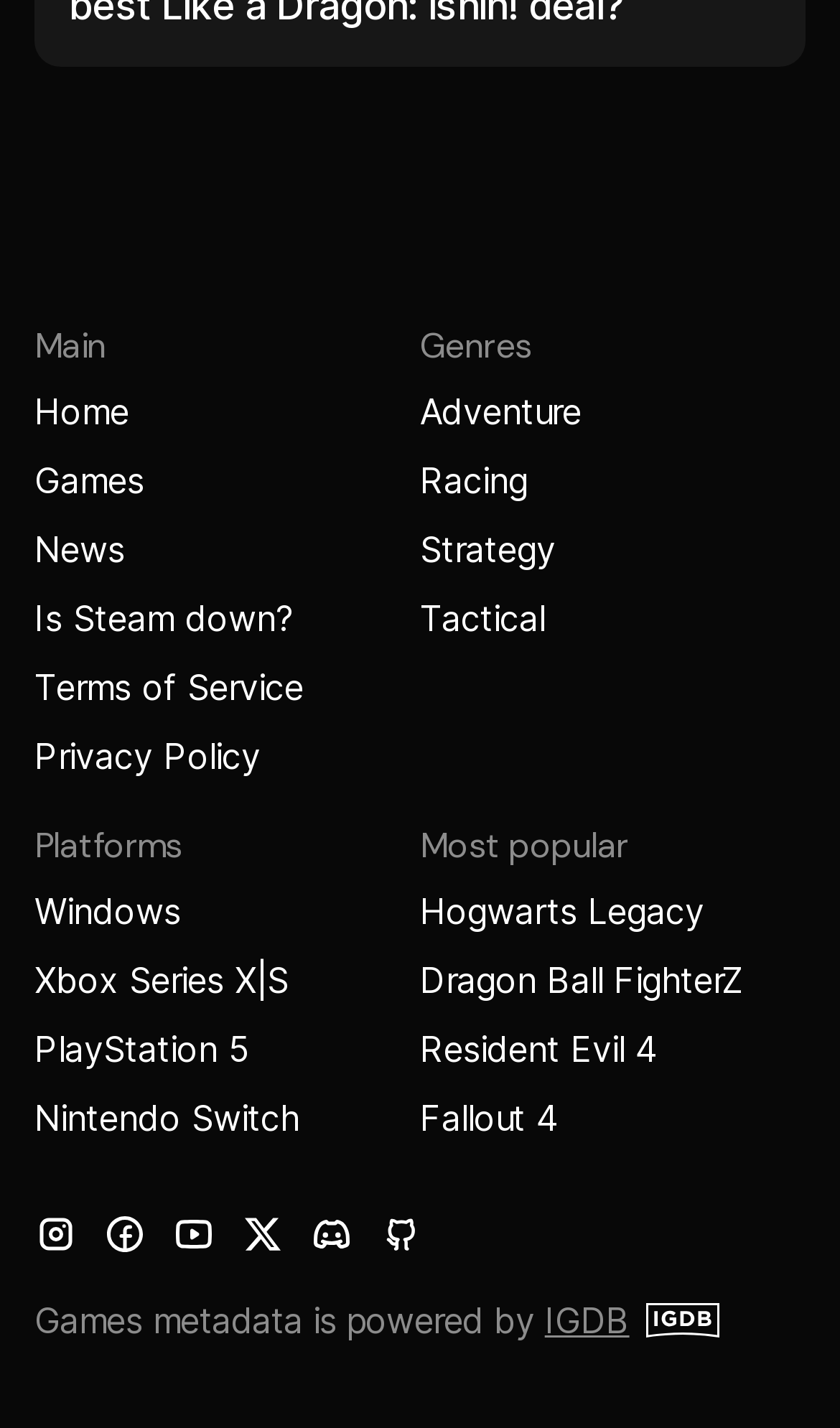Show the bounding box coordinates for the element that needs to be clicked to execute the following instruction: "View Hogwarts Legacy game details". Provide the coordinates in the form of four float numbers between 0 and 1, i.e., [left, top, right, bottom].

[0.5, 0.62, 0.885, 0.657]